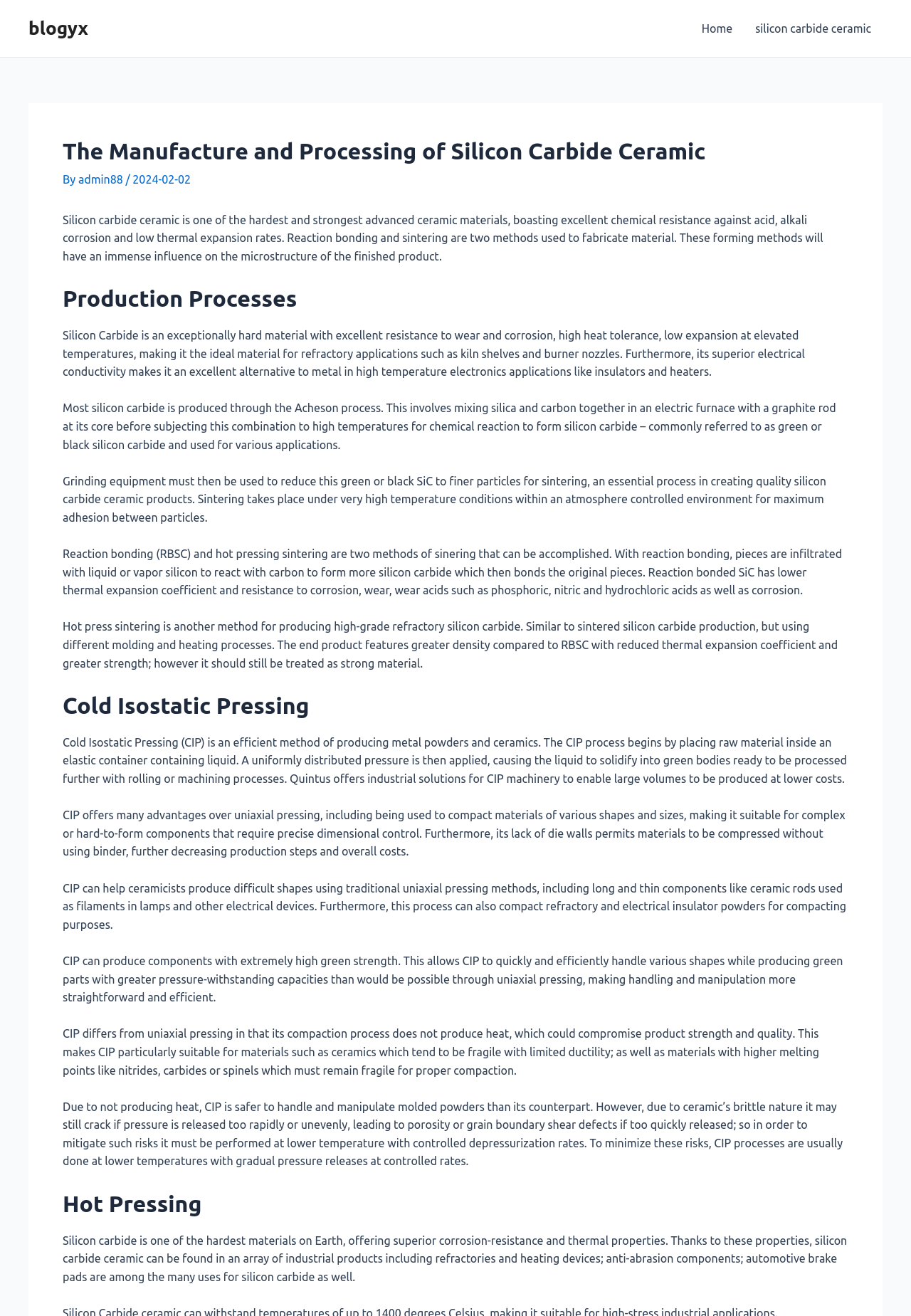What is reaction bonding used for?
Could you answer the question with a detailed and thorough explanation?

Reaction bonding is a method used to form silicon carbide. It involves infiltrating pieces with liquid or vapor silicon to react with carbon to form more silicon carbide, which then bonds the original pieces. This process is described in the section 'Reaction Bonding' on the webpage.